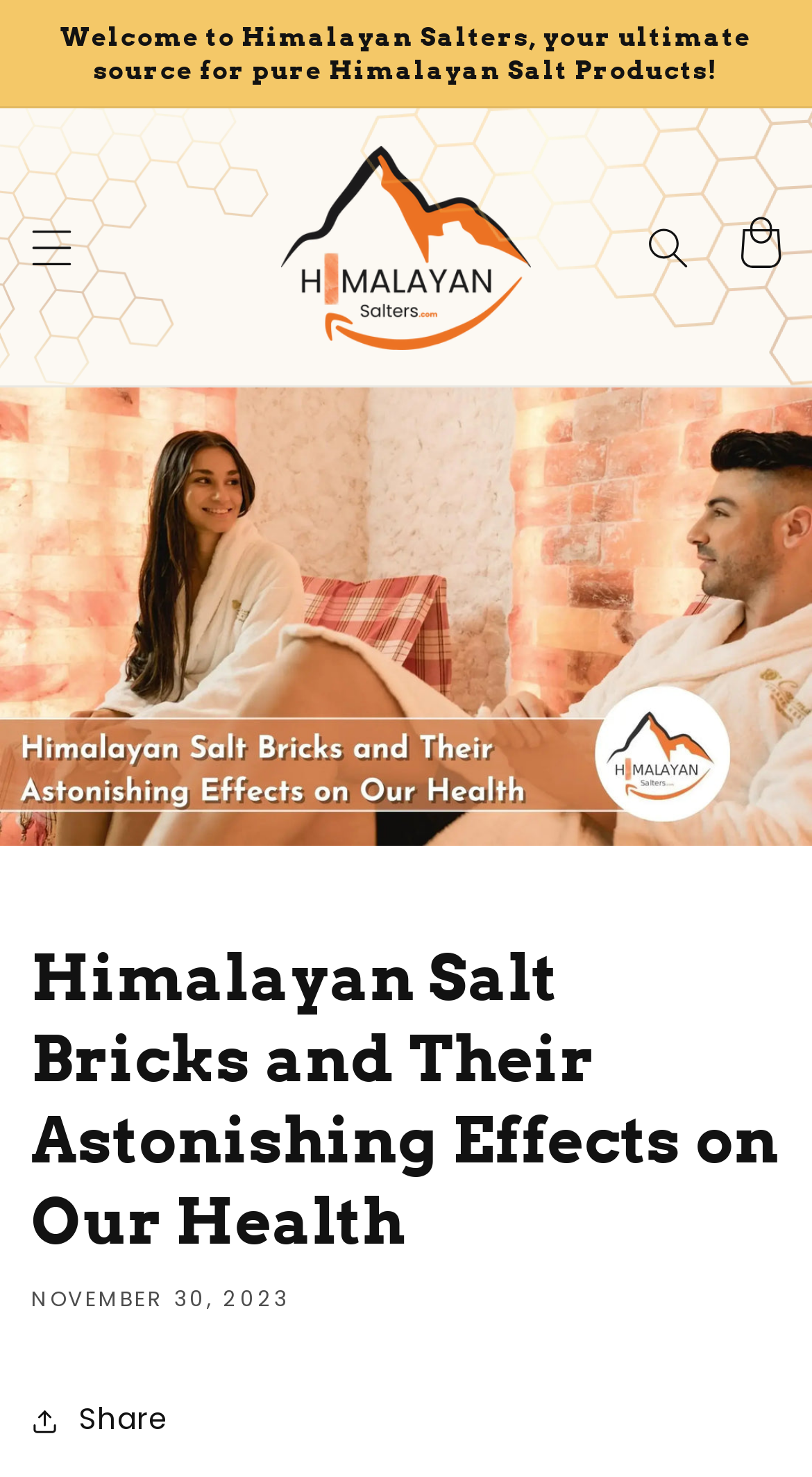Give a comprehensive overview of the webpage, including key elements.

The webpage is about Himalayan salt bricks and their benefits for health and well-being. At the top, there is an announcement section with a welcome message from Himalayan Salters, a company that offers pure Himalayan salt products. Below this section, there is a menu button on the left and a search button on the right, both of which can be expanded to reveal more options.

In the center of the top section, there is a logo of Himalayan Salters, accompanied by a link to the company's main page. On the right side, there is a cart button. The background of this top section is divided into two parts, with a left and right image that together form a cohesive design.

Below the top section, there is a large banner image that showcases the health benefits of Himalayan salt bricks, with a tagline that encourages visitors to explore salt bricks for walls, salt rooms, and salt therapy to transform their health and well-being.

The main content of the webpage is headed by a title, "Himalayan Salt Bricks and Their Astonishing Effects on Our Health", which is accompanied by a date, "NOVEMBER 30, 2023". There is also a share button located at the bottom right of this section.